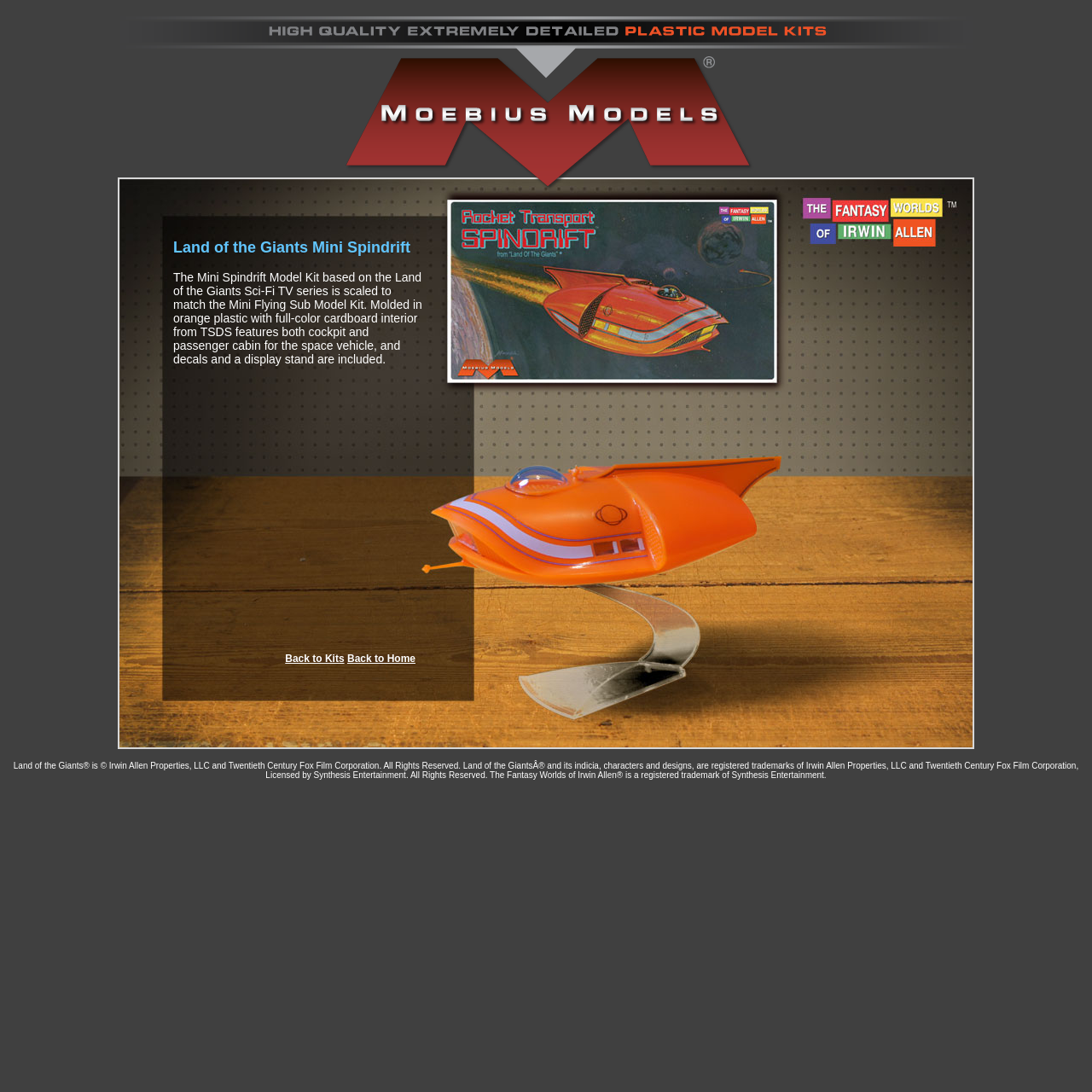Describe the webpage meticulously, covering all significant aspects.

The webpage is about Moebius Models, specifically the Mini Spindrift model kit. At the top, there is a large heading that reads "Land of the Giants Mini Spindrift" with a detailed description of the model kit below it. The description explains that the kit is based on the Land of the Giants Sci-Fi TV series, scaled to match the Mini Flying Sub Model Kit, and features a detailed interior and decals.

To the left of the heading, there is a small image, and above the description, there is a larger image that takes up most of the width of the page. Below the description, there are two links, "Back to Kits" and "Back to Home", which are aligned to the left.

On the right side of the page, there is a small table with no content. Below the main content, there is a copyright notice that mentions Irwin Allen Properties, LLC, Twentieth Century Fox Film Corporation, and Synthesis Entertainment, indicating that the webpage is related to the Land of the Giants franchise.

Overall, the webpage appears to be a product page for the Mini Spindrift model kit, providing detailed information and images of the product.